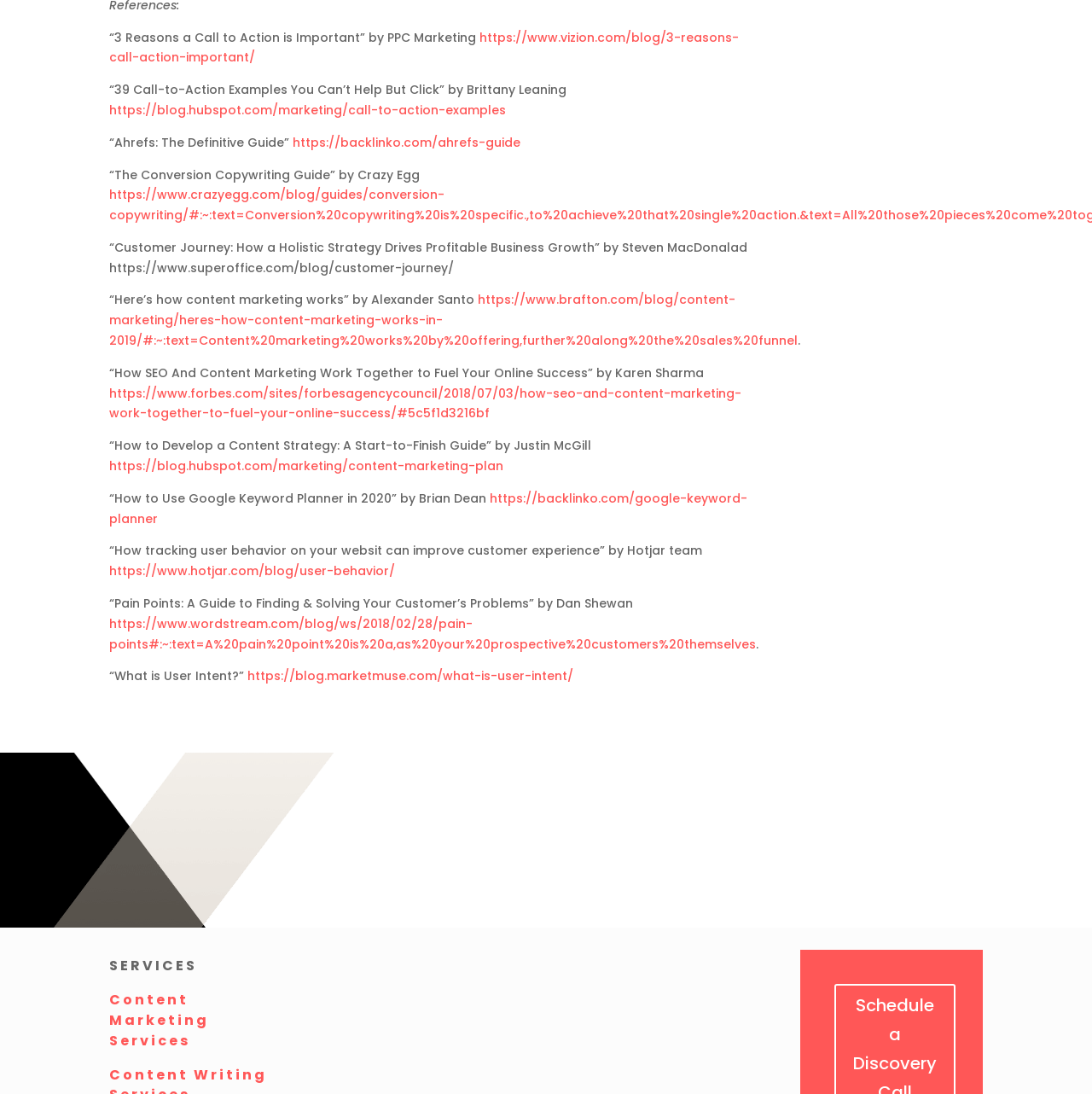Bounding box coordinates are to be given in the format (top-left x, top-left y, bottom-right x, bottom-right y). All values must be floating point numbers between 0 and 1. Provide the bounding box coordinate for the UI element described as: https://backlinko.com/ahrefs-guide

[0.268, 0.122, 0.477, 0.138]